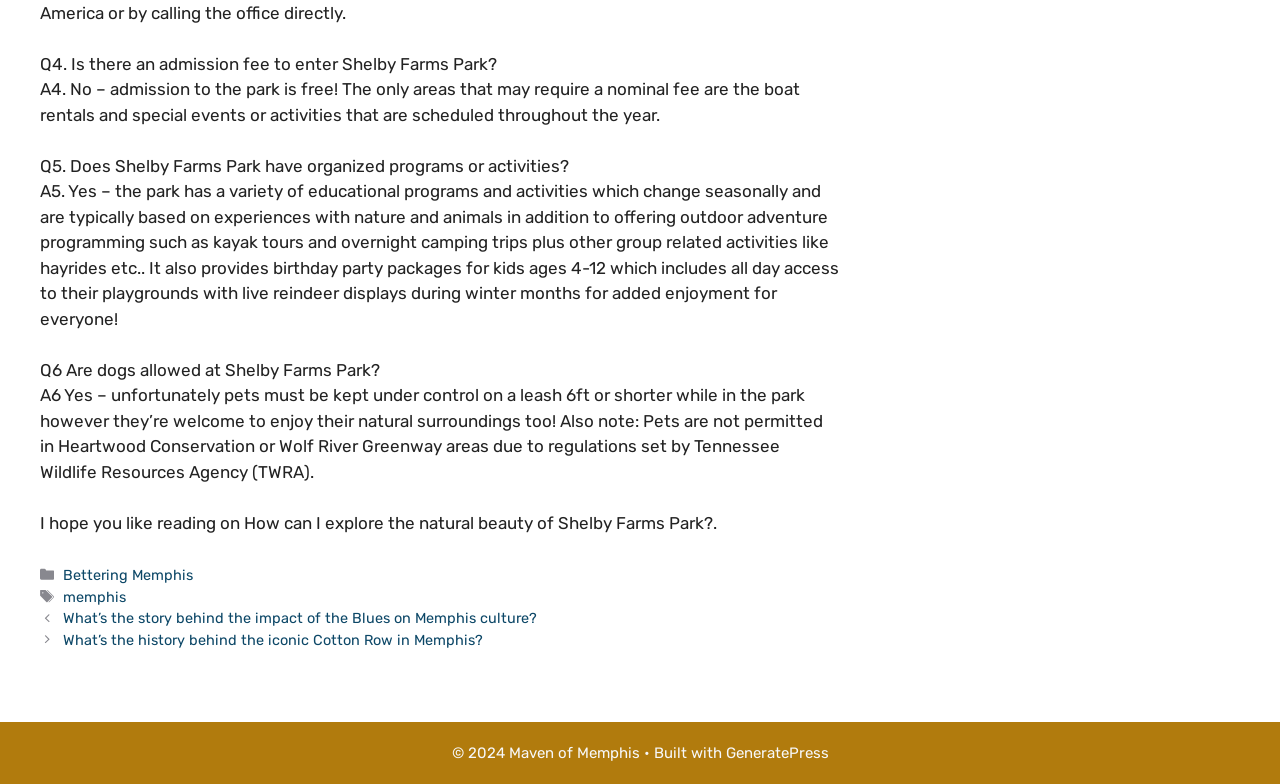Based on the element description, predict the bounding box coordinates (top-left x, top-left y, bottom-right x, bottom-right y) for the UI element in the screenshot: Bettering Memphis

[0.049, 0.722, 0.151, 0.745]